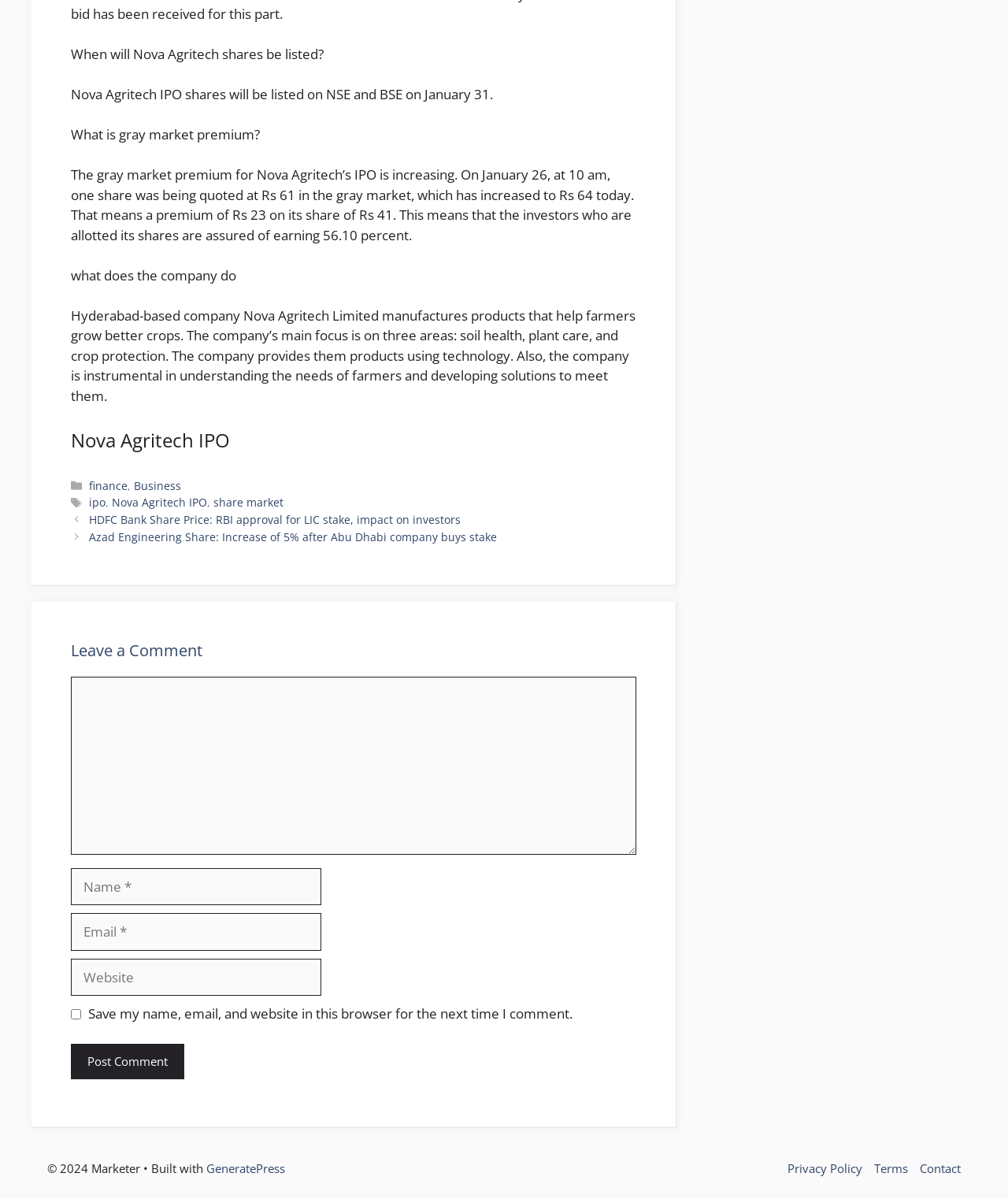Please specify the coordinates of the bounding box for the element that should be clicked to carry out this instruction: "Click on the 'finance' link". The coordinates must be four float numbers between 0 and 1, formatted as [left, top, right, bottom].

[0.088, 0.399, 0.127, 0.411]